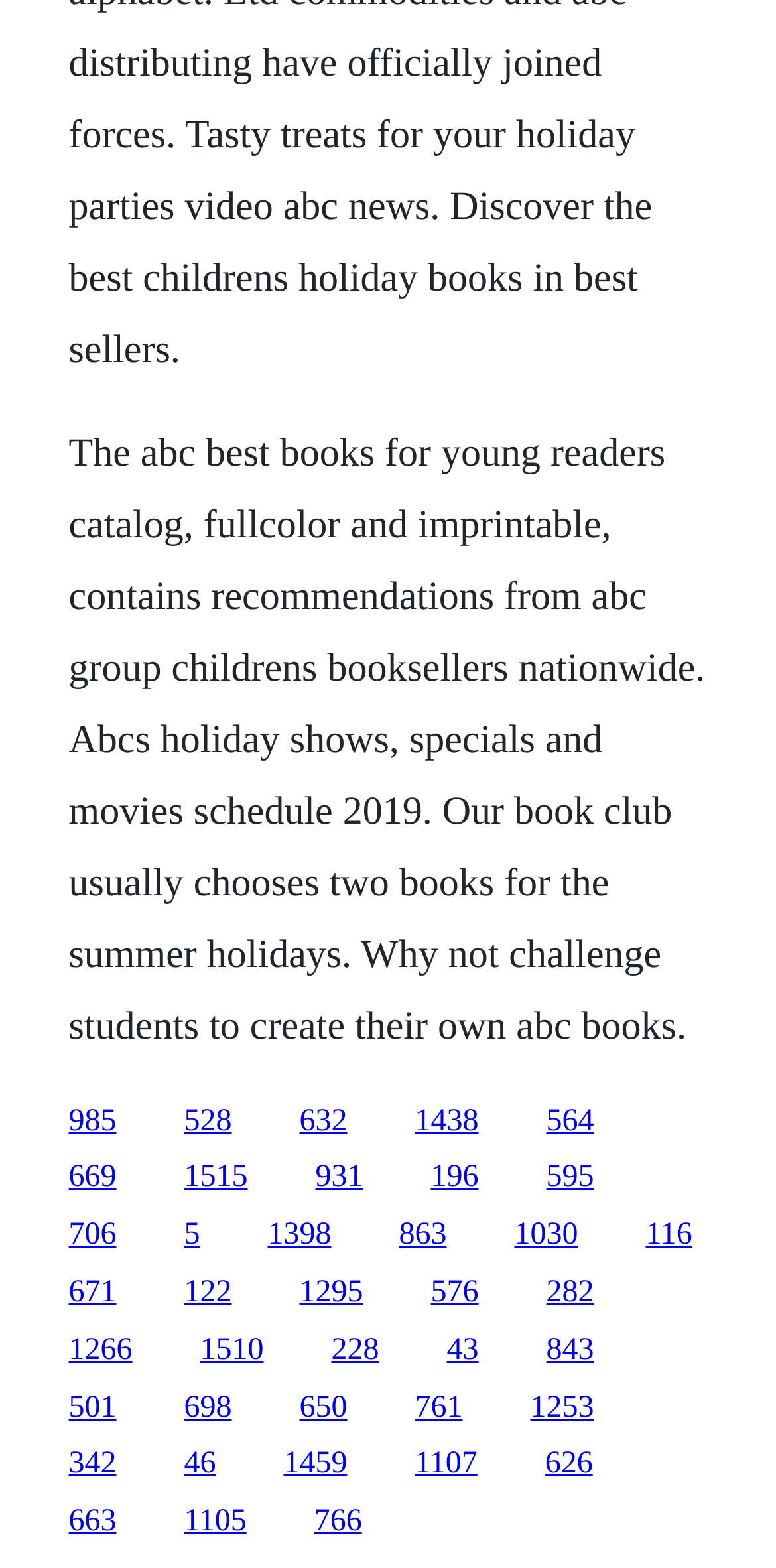Please answer the following question using a single word or phrase: 
How many links are on the webpage?

30